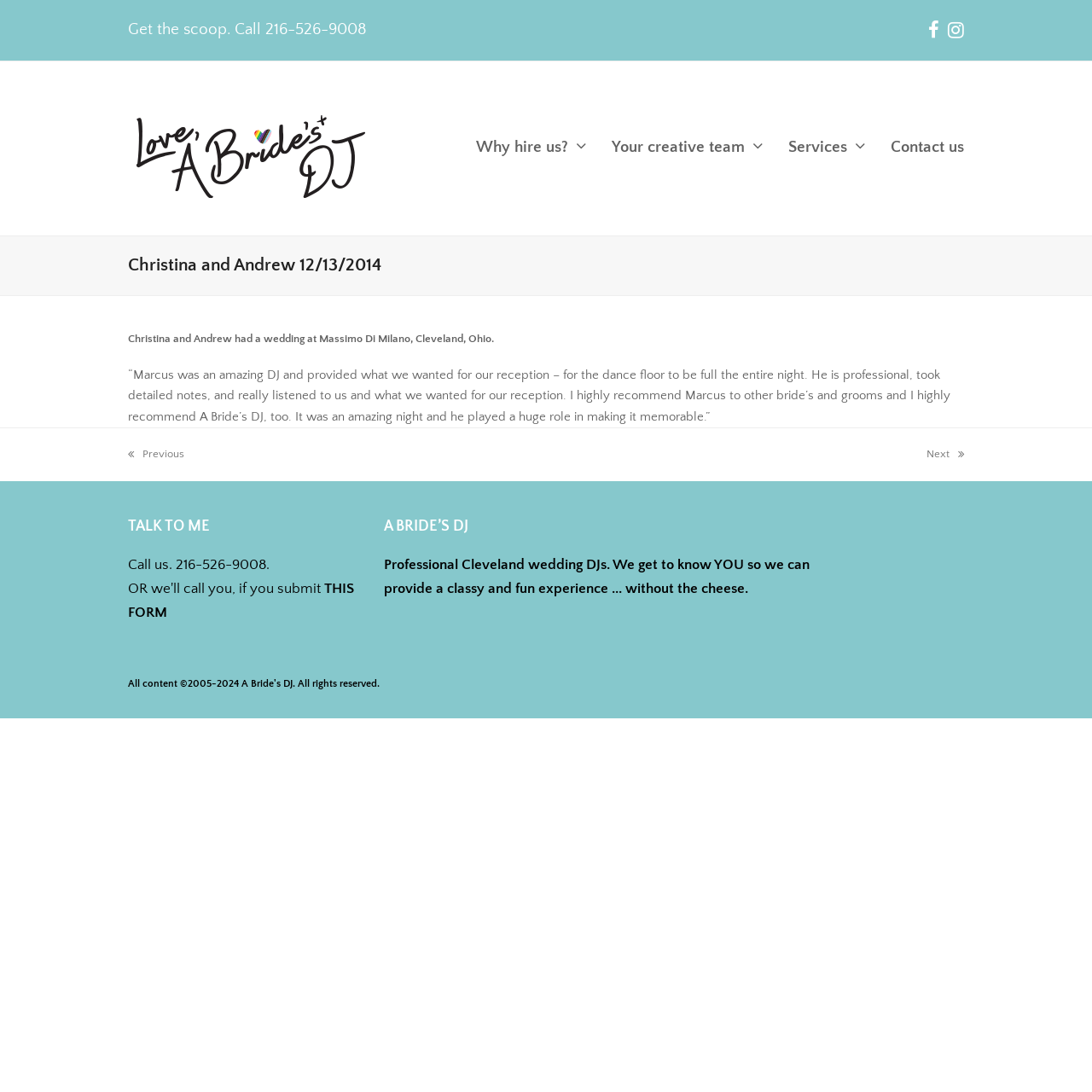Highlight the bounding box coordinates of the region I should click on to meet the following instruction: "Click on the 'Log in' link".

None